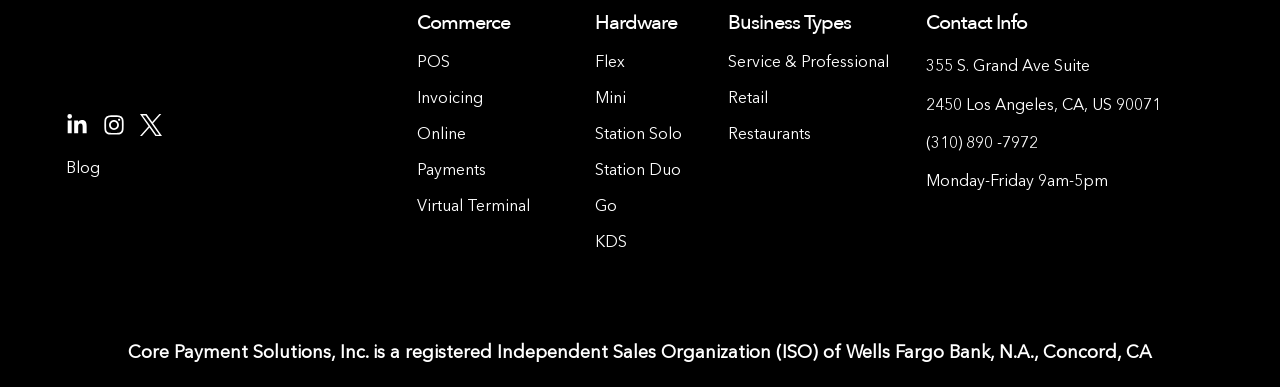Given the element description Service & Professional, specify the bounding box coordinates of the corresponding UI element in the format (top-left x, top-left y, bottom-right x, bottom-right y). All values must be between 0 and 1.

[0.568, 0.143, 0.694, 0.184]